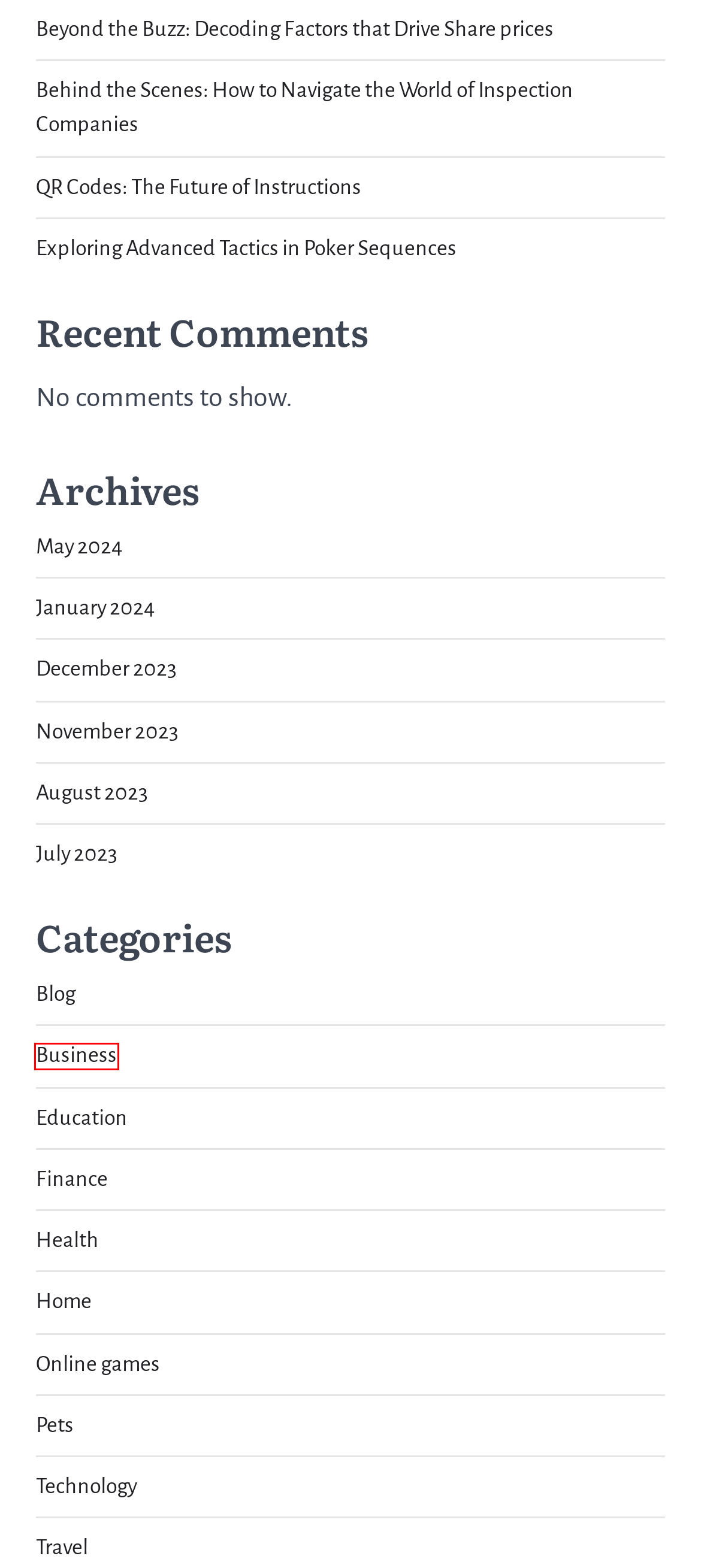You are given a screenshot of a webpage with a red bounding box around an element. Choose the most fitting webpage description for the page that appears after clicking the element within the red bounding box. Here are the candidates:
A. Online games – Iti Me Media
B. August 2023 – Iti Me Media
C. Blog – Iti Me Media
D. Business – Iti Me Media
E. Technology – Iti Me Media
F. QR Codes: The Future of Instructions – Iti Me Media
G. Pets – Iti Me Media
H. November 2023 – Iti Me Media

D